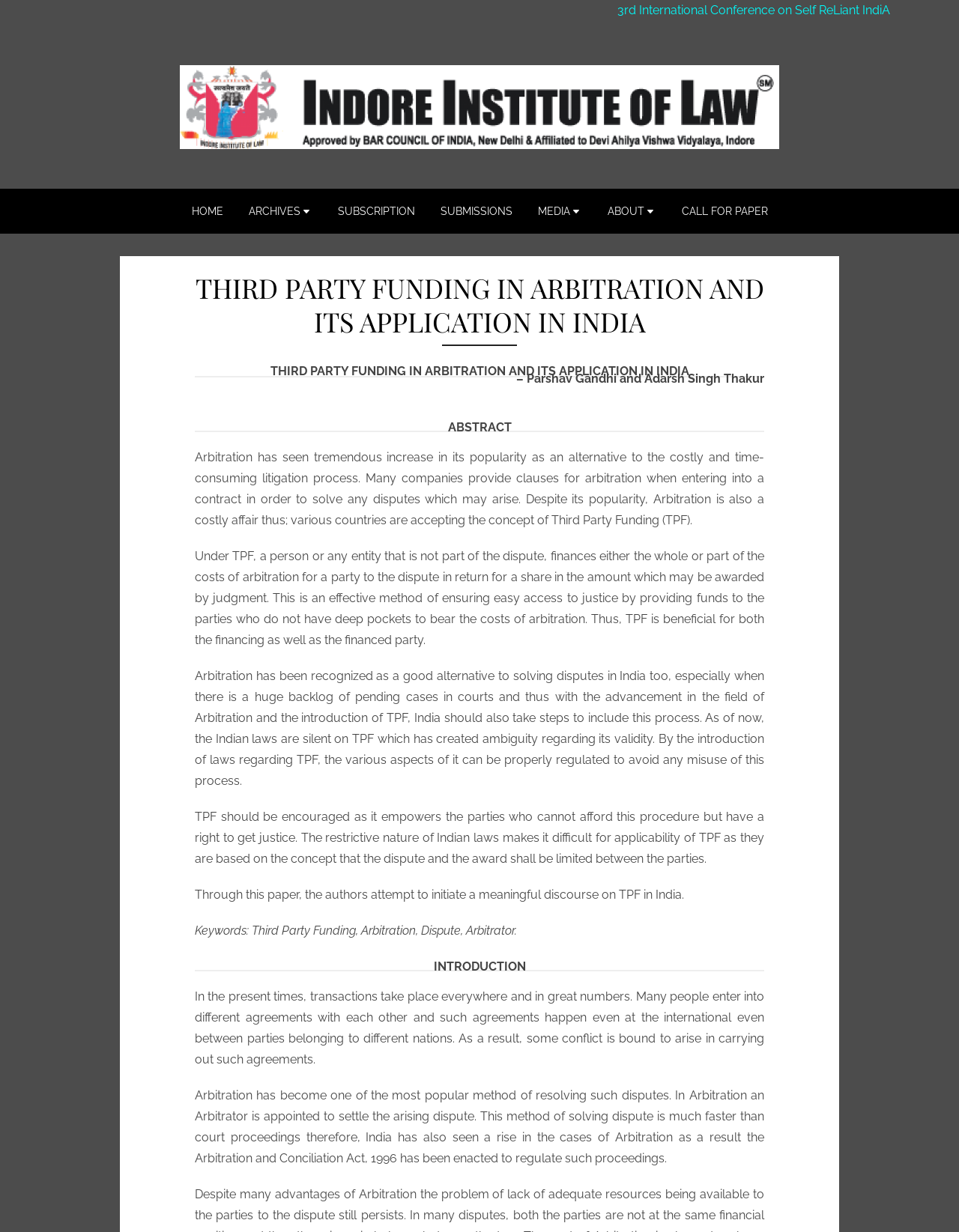Analyze the image and give a detailed response to the question:
What is the purpose of Third Party Funding?

The purpose of Third Party Funding can be understood from the text which states that 'This is an effective method of ensuring easy access to justice by providing funds to the parties who do not have deep pockets to bear the costs of arbitration.' This implies that the purpose of Third Party Funding is to provide funds to parties who cannot afford arbitration.